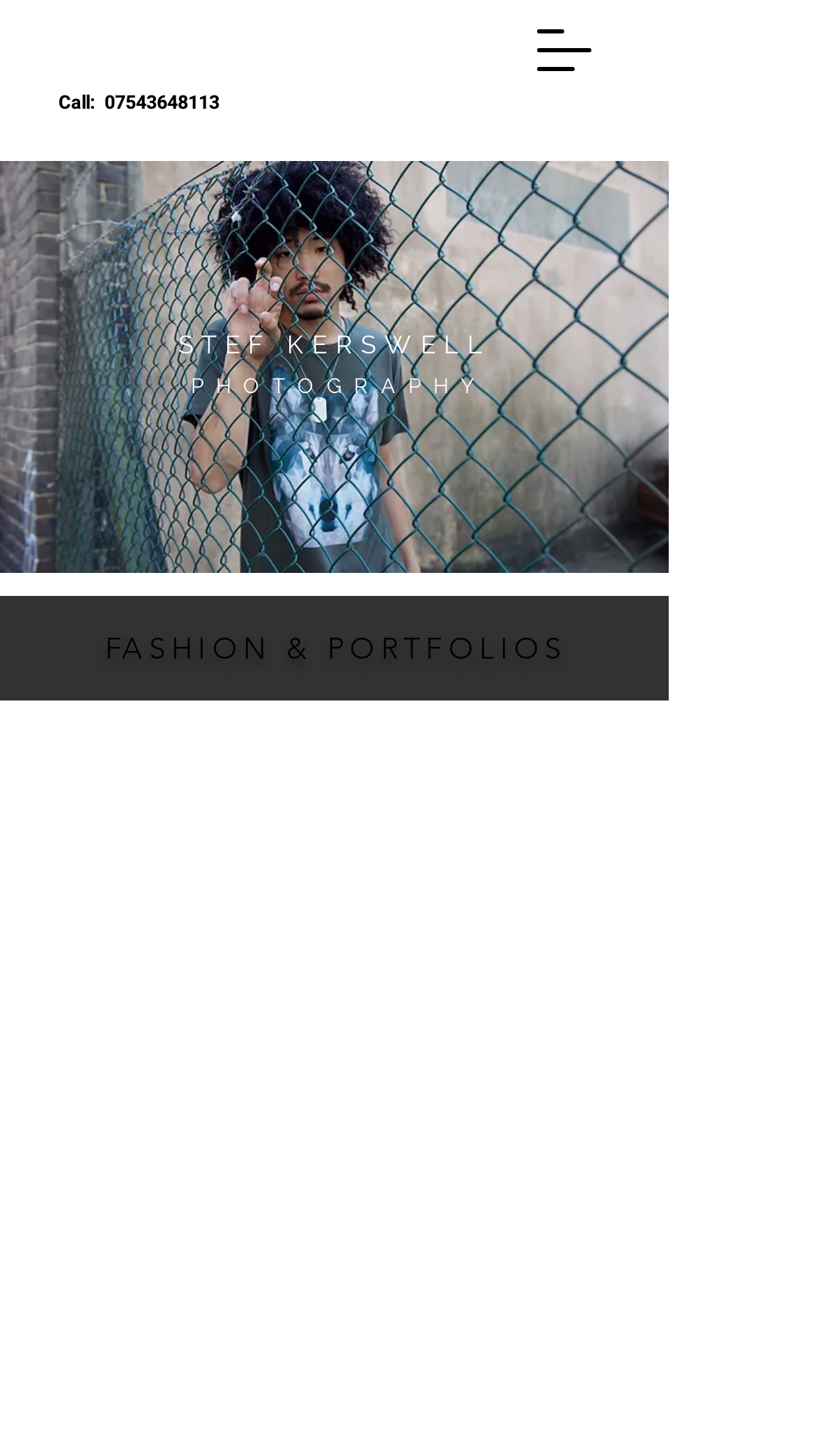Please answer the following question using a single word or phrase: 
How can you view each selection of images?

Double click